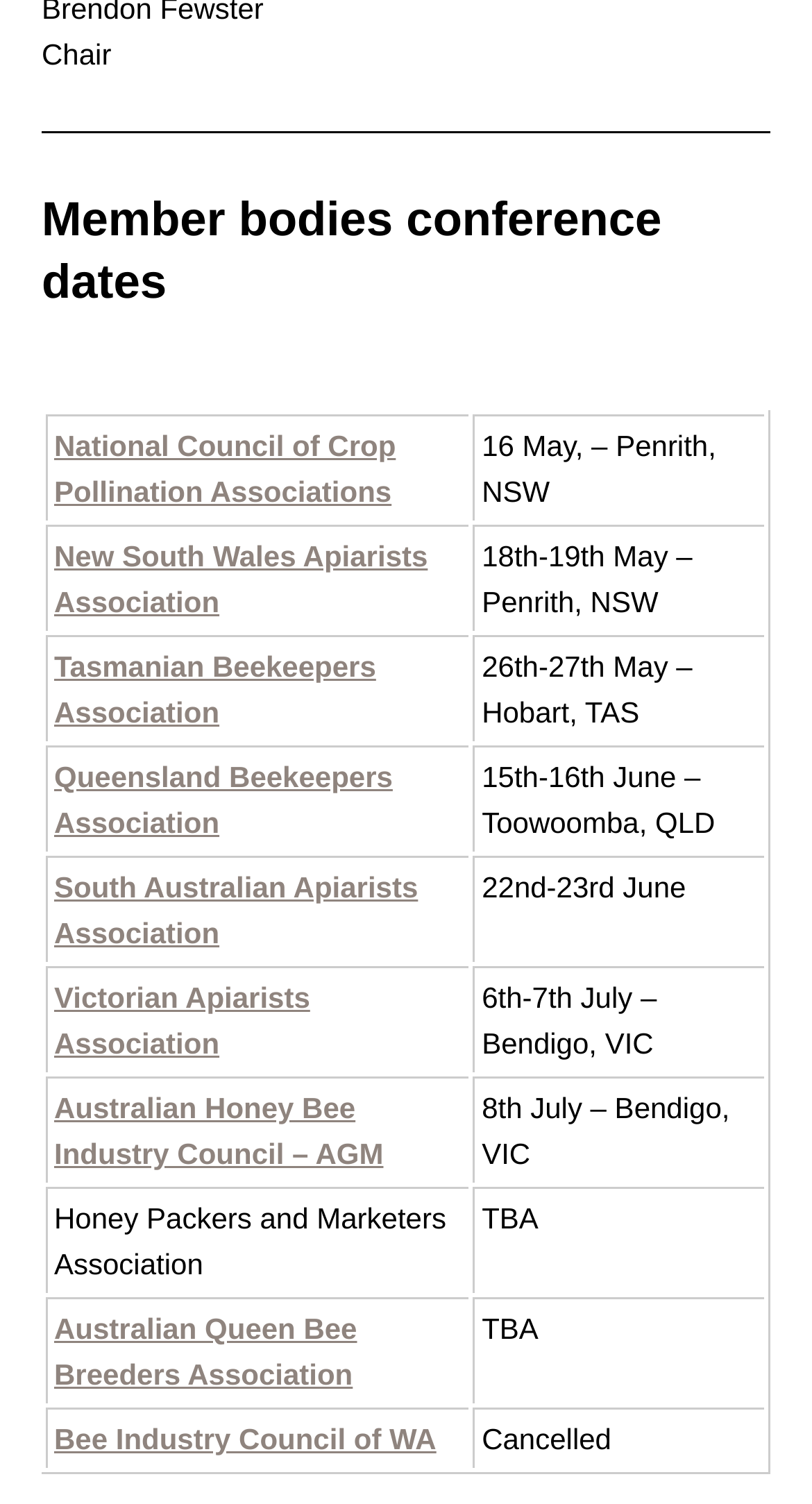Locate the bounding box coordinates of the clickable region necessary to complete the following instruction: "View Data Policy". Provide the coordinates in the format of four float numbers between 0 and 1, i.e., [left, top, right, bottom].

None